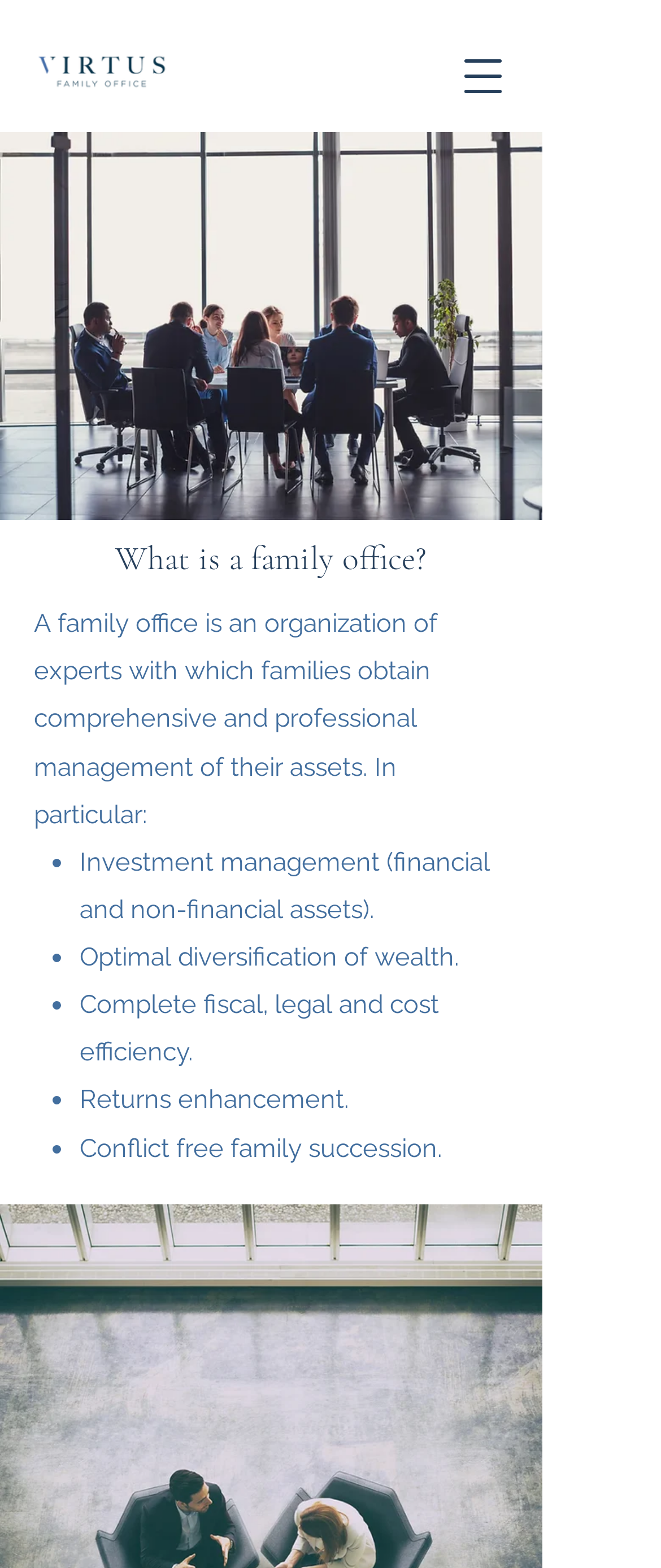Provide a brief response to the question below using a single word or phrase: 
What is a family office?

Organization of experts